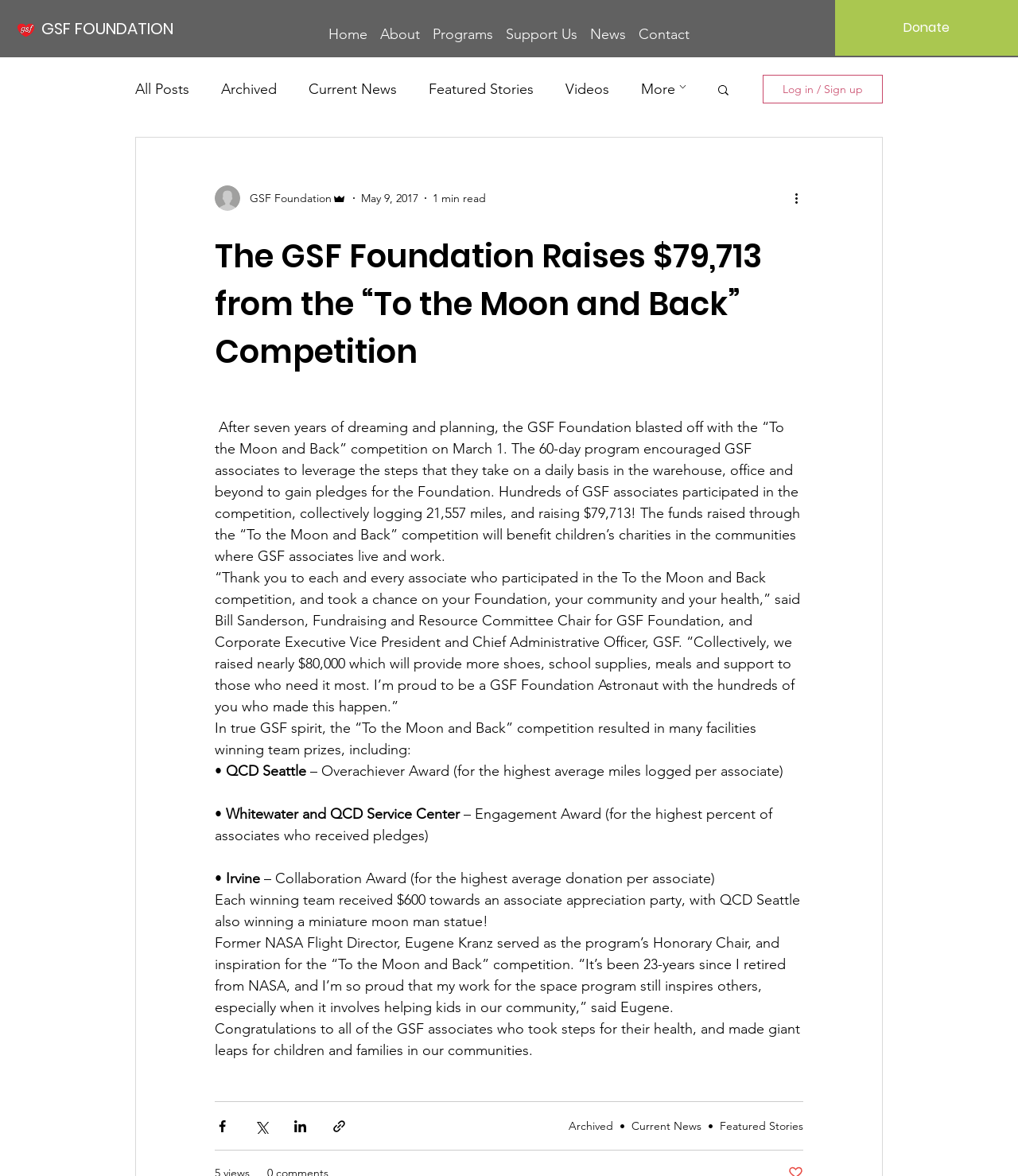Identify the bounding box coordinates of the specific part of the webpage to click to complete this instruction: "Go to the 'Home' page".

[0.316, 0.008, 0.367, 0.039]